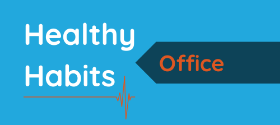Carefully examine the image and provide an in-depth answer to the question: What is the font style of the word 'Habits'?

According to the caption, the word 'Habits' is styled in a lighter font, which implies that it is not as bold or prominent as the word 'Healthy'.